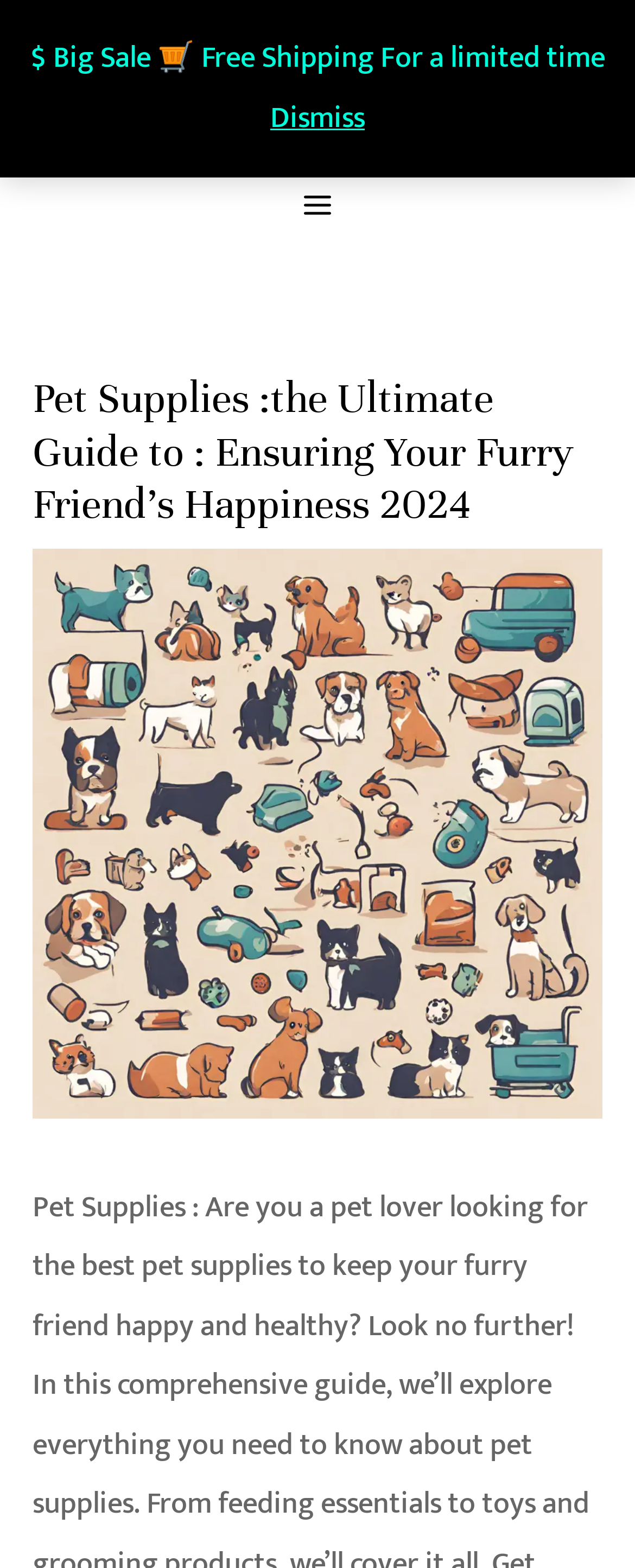Please examine the image and provide a detailed answer to the question: What is the function of the 'Dismiss' link?

The 'Dismiss' link is likely used to close a notification or a promotional message, as it is a common design pattern in web development to have a dismiss button to remove unwanted notifications or messages from the user's view.